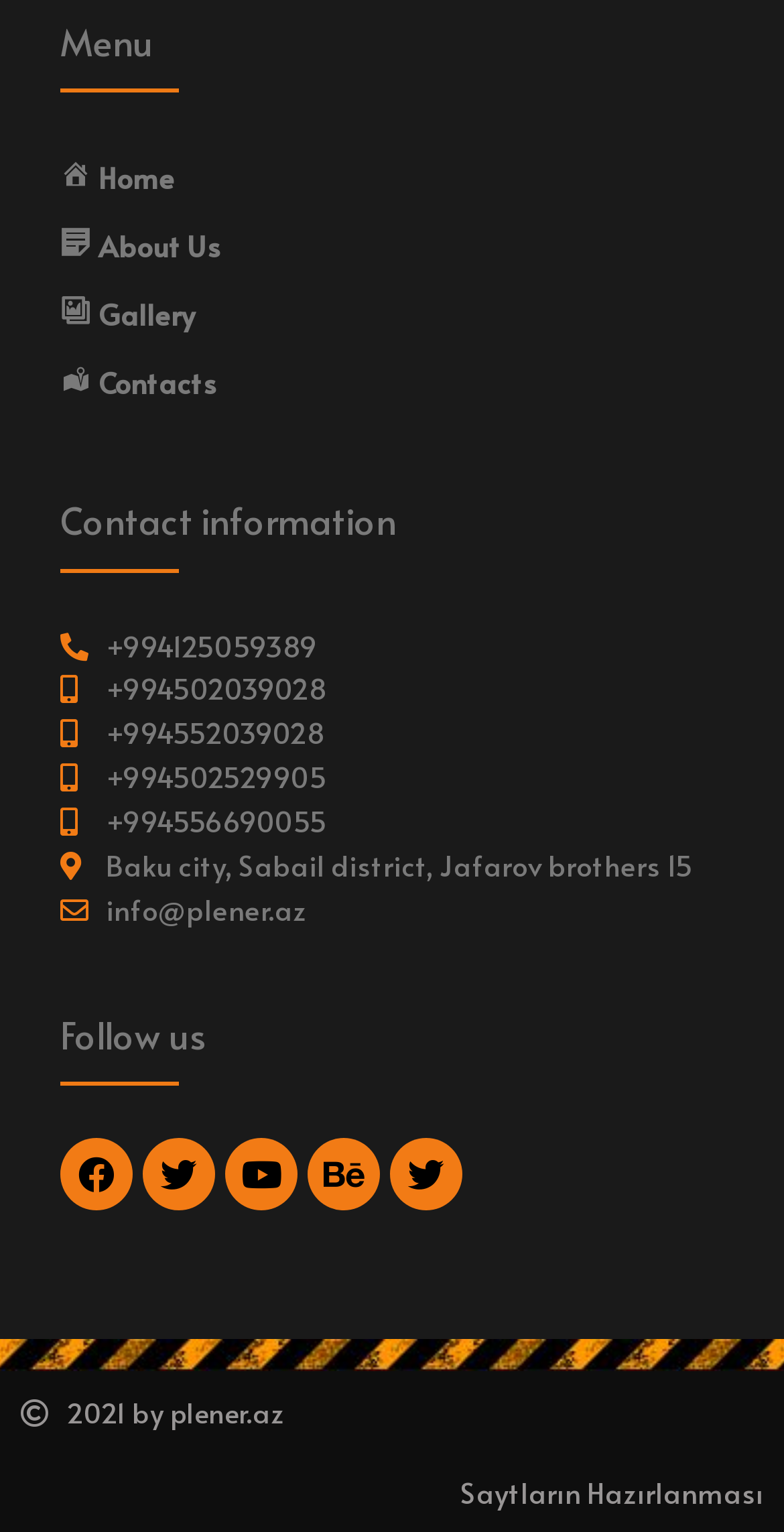Where is the company located?
Please provide an in-depth and detailed response to the question.

I looked at the contact information section and found the address of the company, which is located in Baku city, Sabail district, at Jafarov brothers 15.